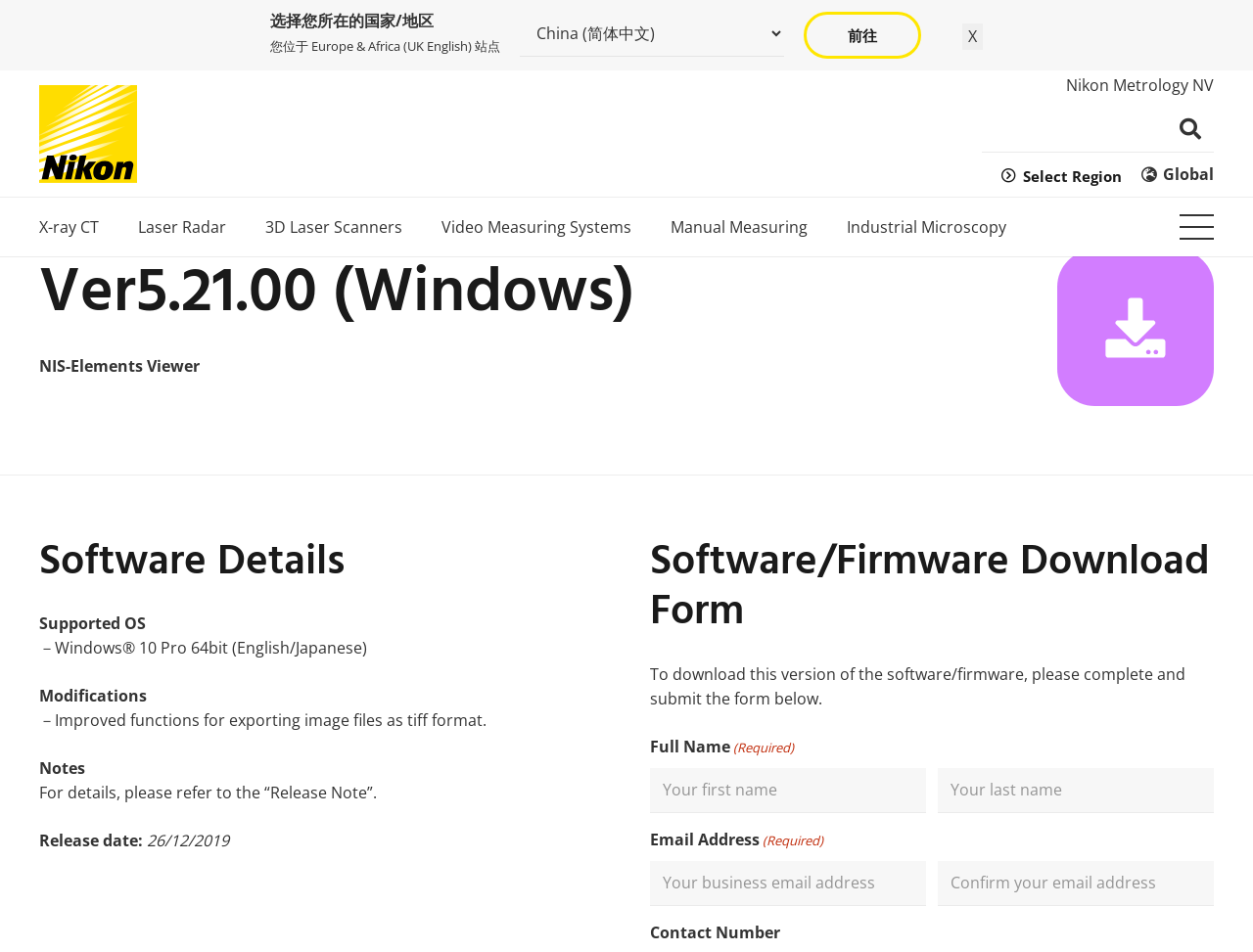Determine the bounding box coordinates of the region that needs to be clicked to achieve the task: "enter full name".

[0.519, 0.807, 0.739, 0.853]